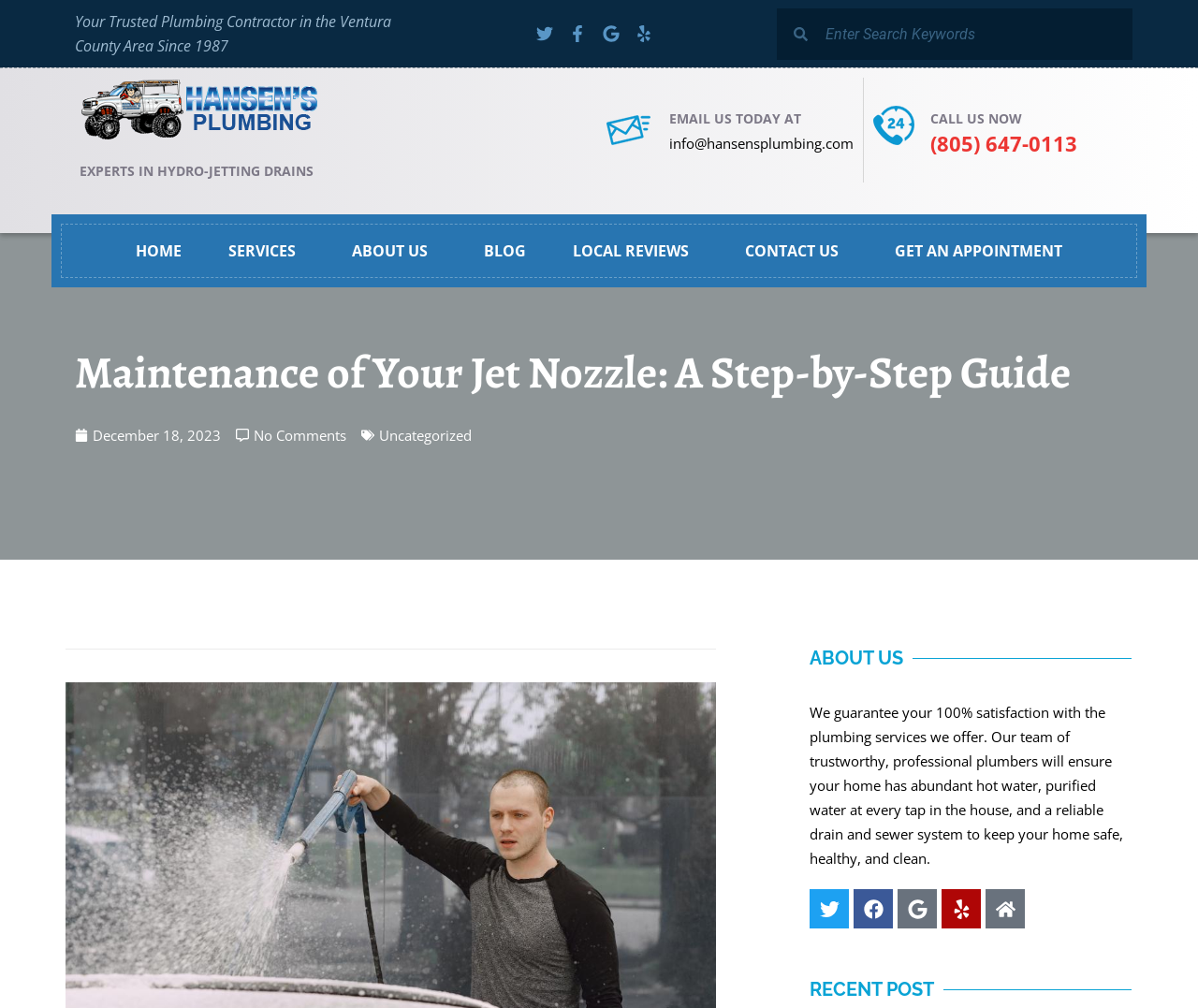Pinpoint the bounding box coordinates of the clickable area necessary to execute the following instruction: "Get a quote". The coordinates should be given as four float numbers between 0 and 1, namely [left, top, right, bottom].

None